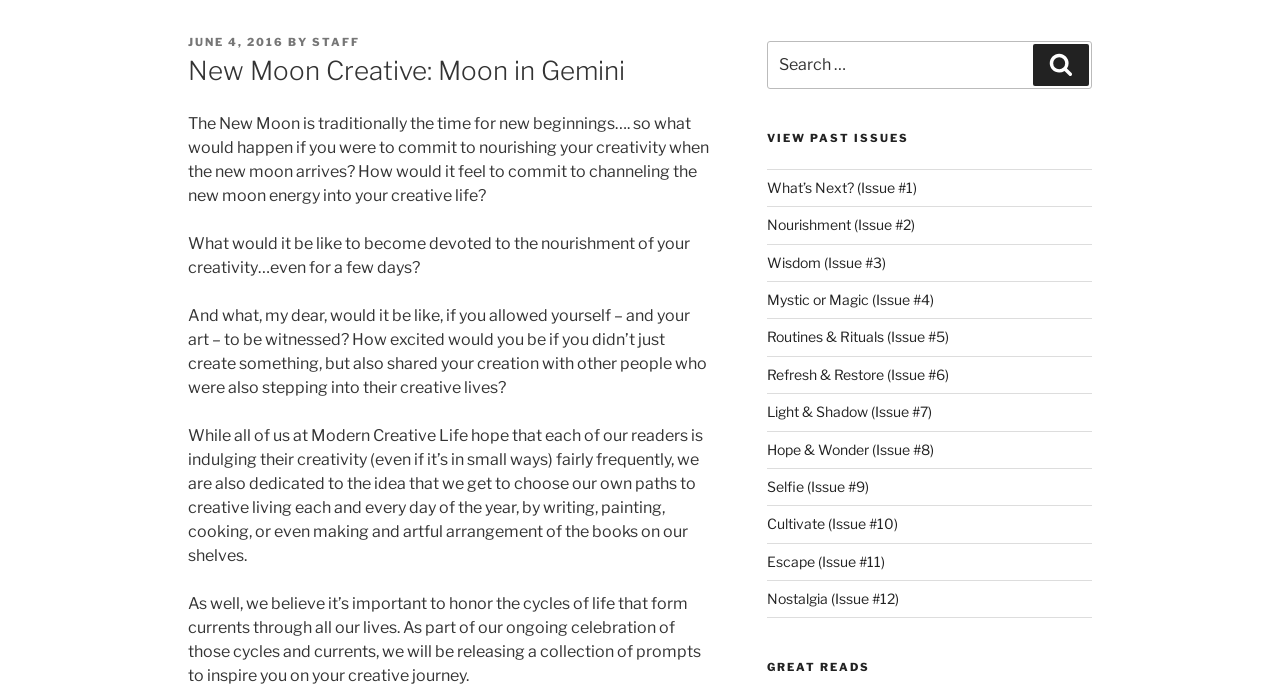Extract the bounding box coordinates for the HTML element that matches this description: "What’s Next? (Issue #1)". The coordinates should be four float numbers between 0 and 1, i.e., [left, top, right, bottom].

[0.599, 0.257, 0.716, 0.282]